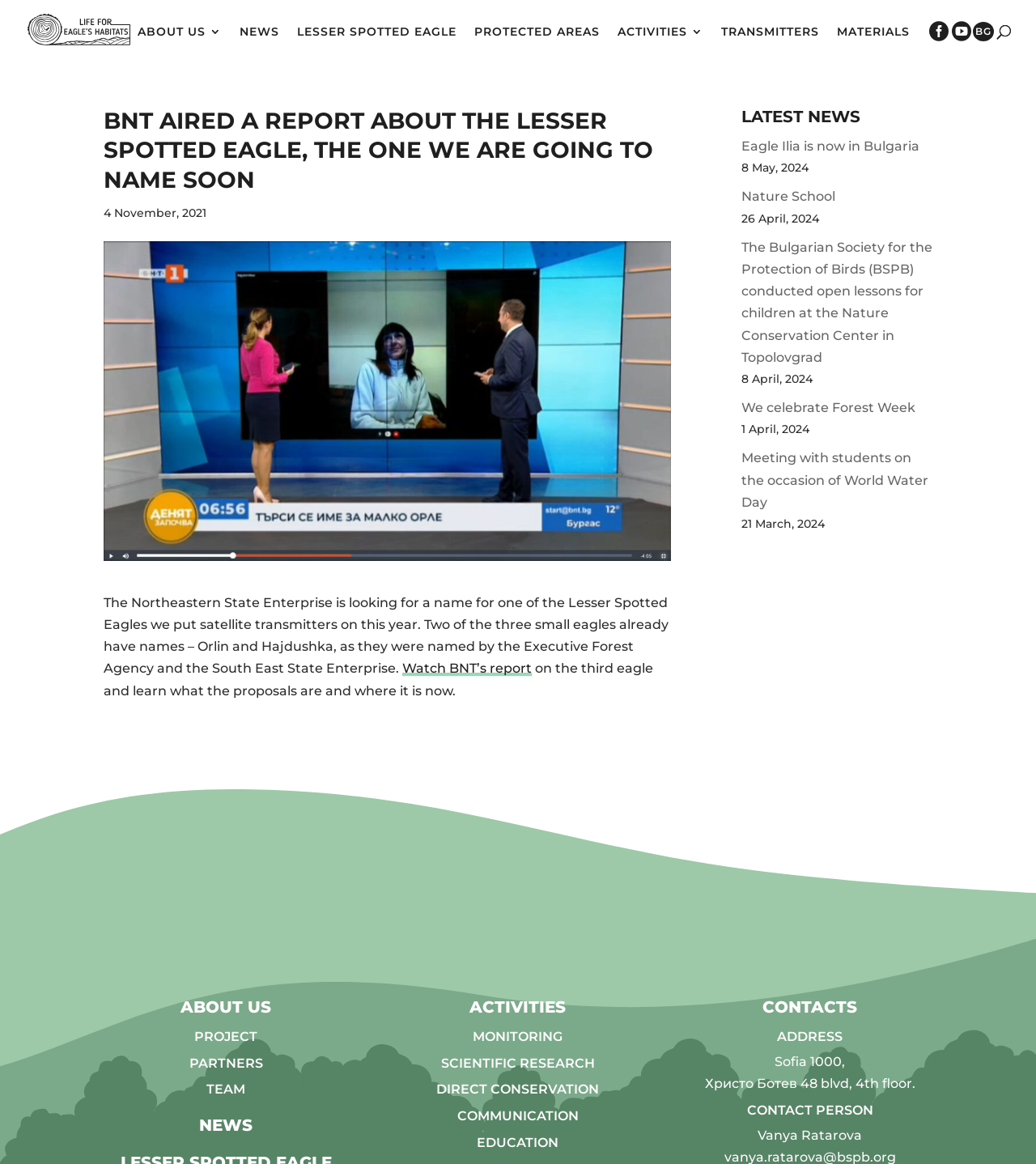Generate a thorough explanation of the webpage's elements.

This webpage appears to be a news article or blog post about the Lesser Spotted Eagle, with a focus on naming one of the eagles. At the top of the page, there is a link to a report about the eagle, accompanied by an image. Below this, there is a navigation menu with links to various sections of the website, including "About Us", "News", "Lesser Spotted Eagle", and others.

The main article begins with a heading that reads "BNT AIRED A REPORT ABOUT THE LESSER SPOTTED EAGLE, THE ONE WE ARE GOING TO NAME SOON". Below this, there is a date stamp indicating that the article was published on November 4, 2021. The article itself discusses the naming of one of the Lesser Spotted Eagles, with two of the three eagles already having been named. There is a link to watch a report about the third eagle and learn more about the naming process.

To the right of the main article, there is a section titled "LATEST NEWS", which lists several news articles with dates ranging from April 2024 to May 2024. Each article has a link to read more.

At the bottom of the page, there are several headings that appear to be a site map or navigation menu, including "ABOUT US", "PROJECT", "PARTNERS", and others. There is also a section with contact information, including an address and a contact person's name.